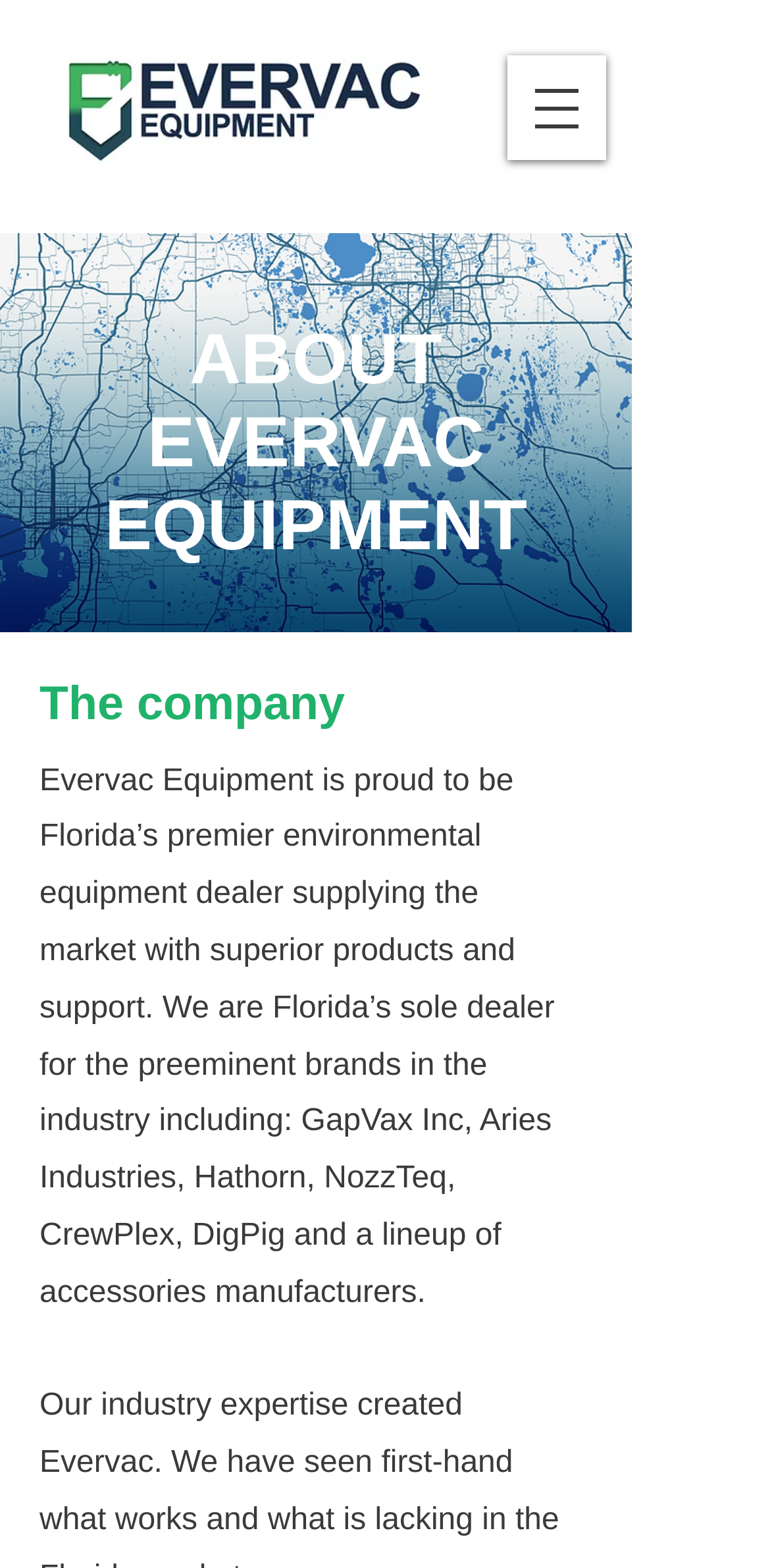What is the location of the company?
Carefully analyze the image and provide a thorough answer to the question.

The text 'Evervac Equipment is proud to be Florida’s premier environmental equipment dealer...' mentions Florida, which suggests that the company is located in Florida.